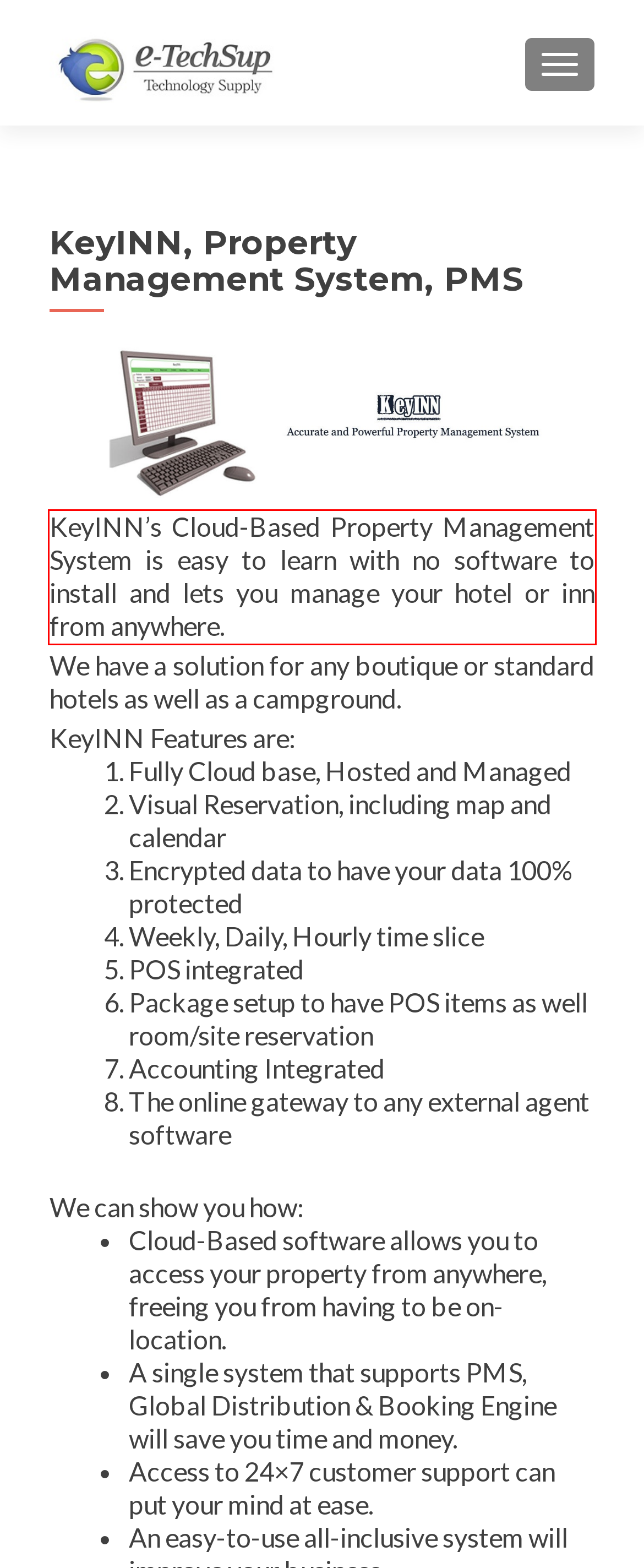Please look at the webpage screenshot and extract the text enclosed by the red bounding box.

KeyINN’s Cloud-Based Property Management System is easy to learn with no software to install and lets you manage your hotel or inn from anywhere.